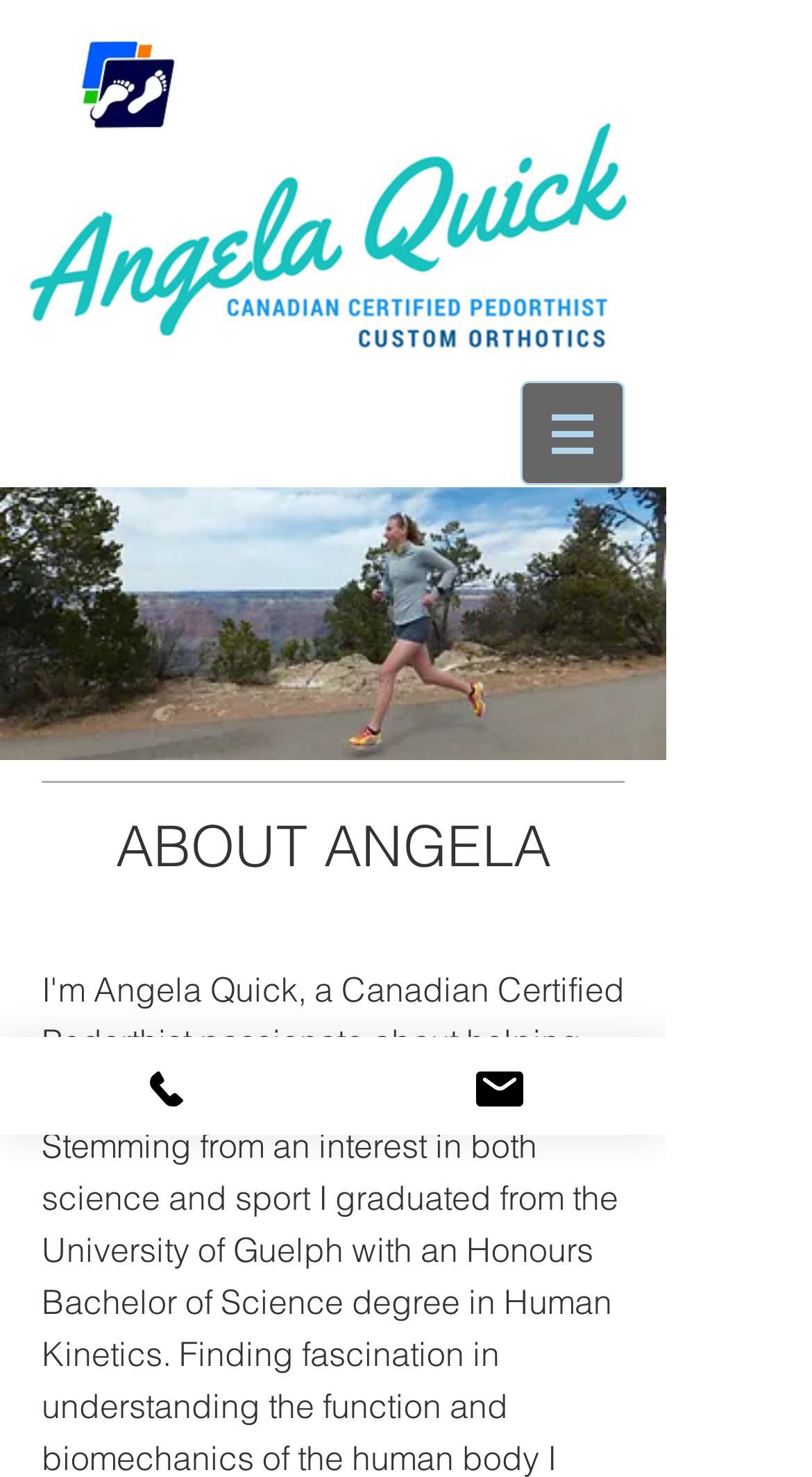Is the navigation menu expanded?
Analyze the image and deliver a detailed answer to the question.

The navigation menu is not expanded, as indicated by the button with the attribute 'expanded: False' located at the top right corner of the webpage, as indicated by the bounding box coordinates [0.641, 0.258, 0.769, 0.328].